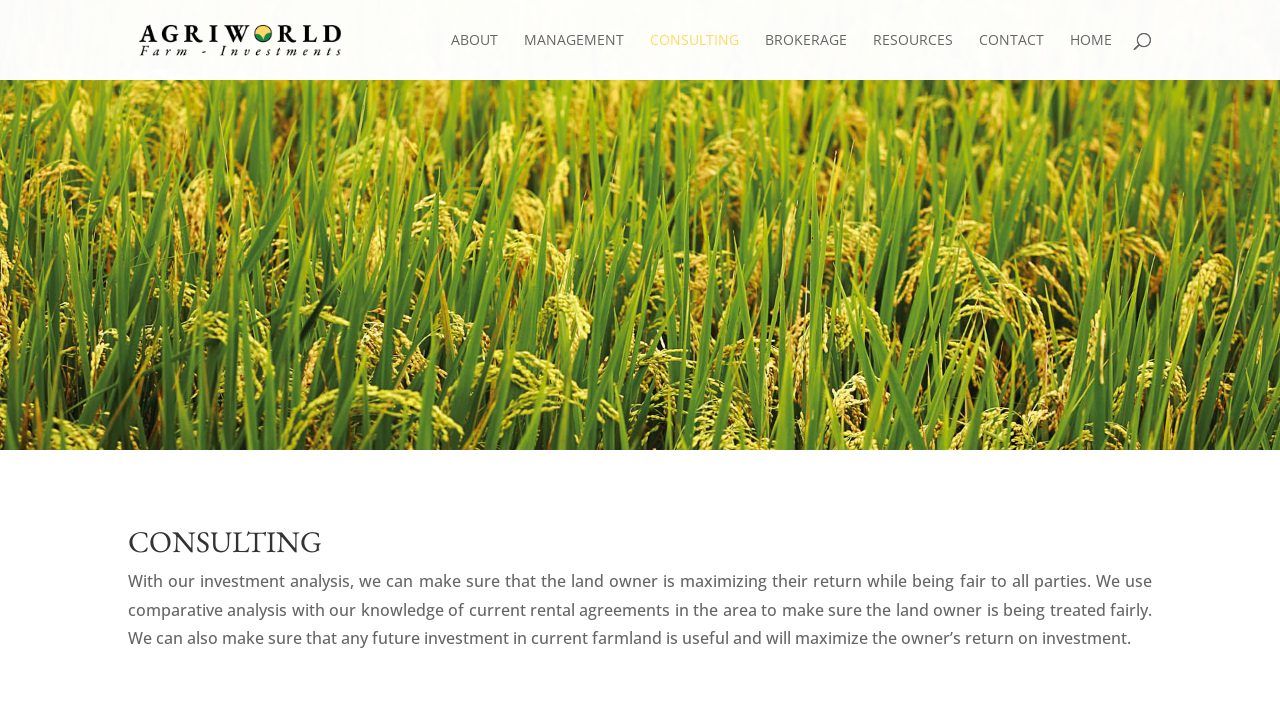Create an elaborate caption for the webpage.

The webpage is about Agriworld Consulting, with a prominent logo image at the top left corner, accompanied by a link to the Agriworld homepage. 

Below the logo, there is a navigation menu with 7 links: ABOUT, MANAGEMENT, CONSULTING, BROKERAGE, RESOURCES, CONTACT, and HOME, aligned horizontally across the top of the page. 

A search bar is placed at the very top of the page, spanning almost the entire width. 

The main content of the page is focused on consulting services, with a heading "CONSULTING" at the top. Below the heading, there is a paragraph of text that describes the consulting services offered, including investment analysis, comparative analysis, and ensuring fair treatment for land owners.